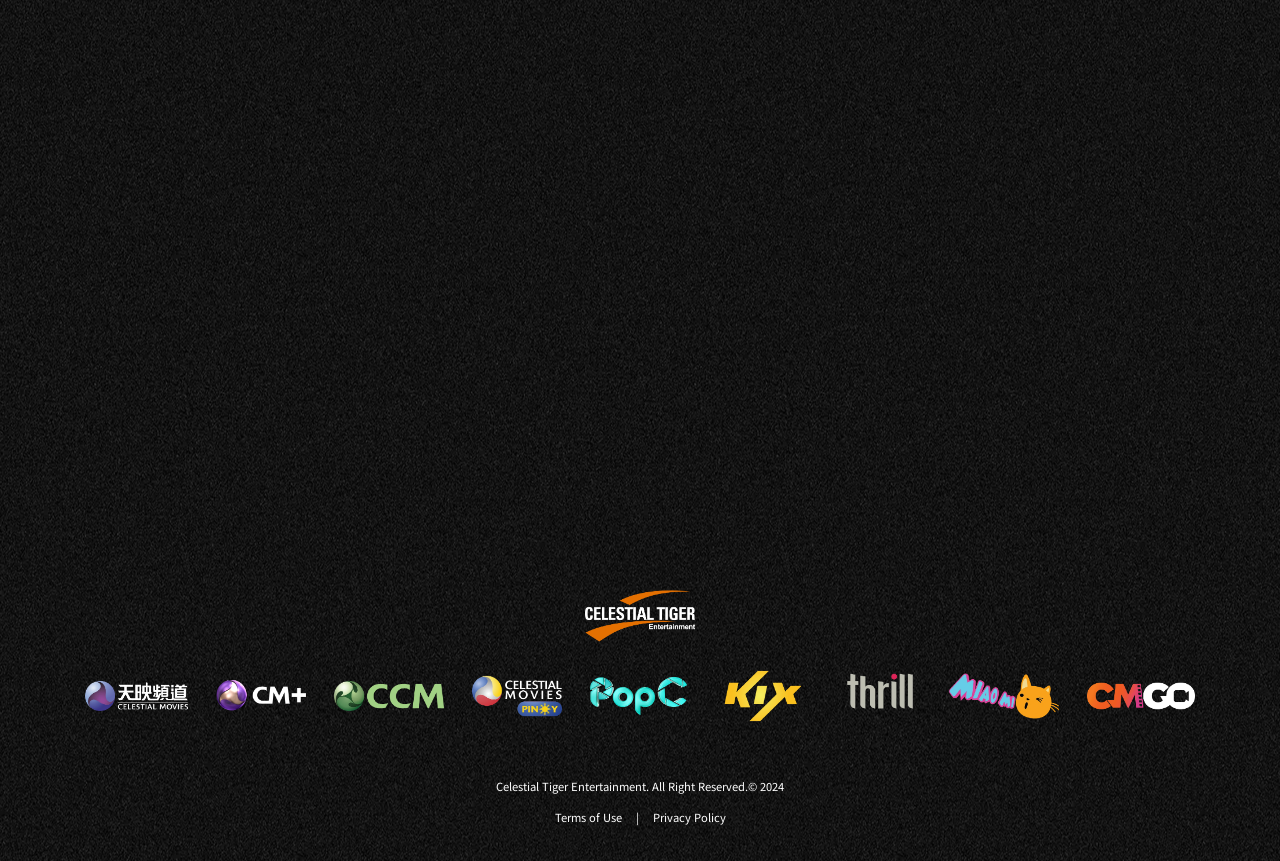What are the two links at the bottom right corner of the webpage? Please answer the question using a single word or phrase based on the image.

Terms of Use and Privacy Policy